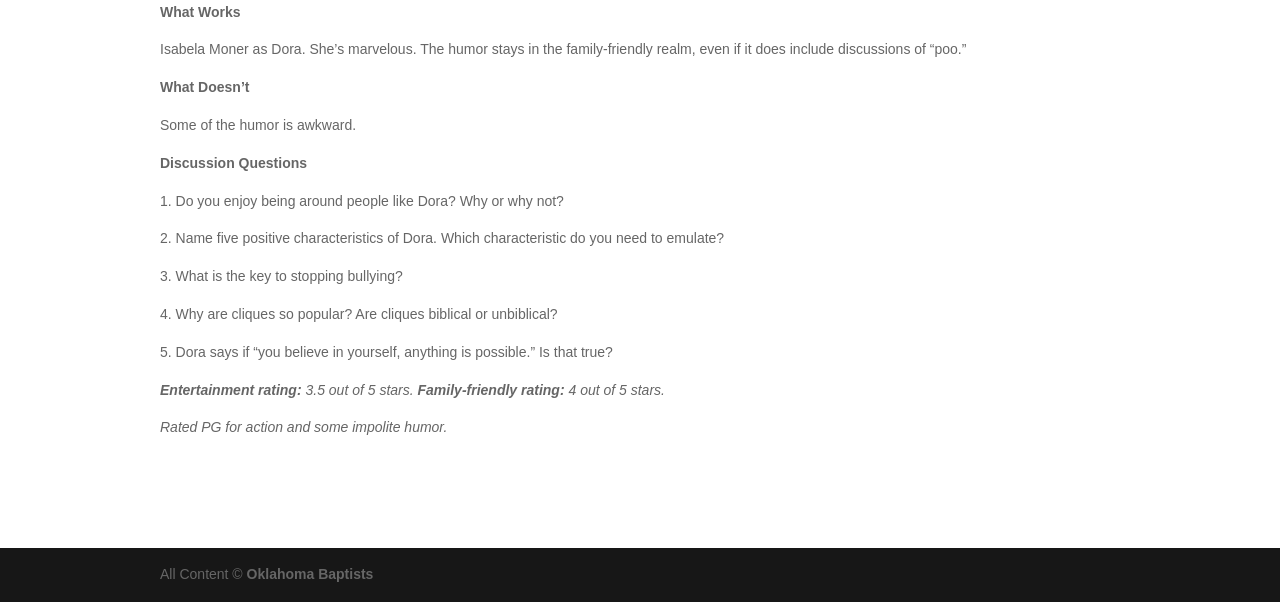What is the name of the organization that owns the content?
Please use the image to provide a one-word or short phrase answer.

Oklahoma Baptists